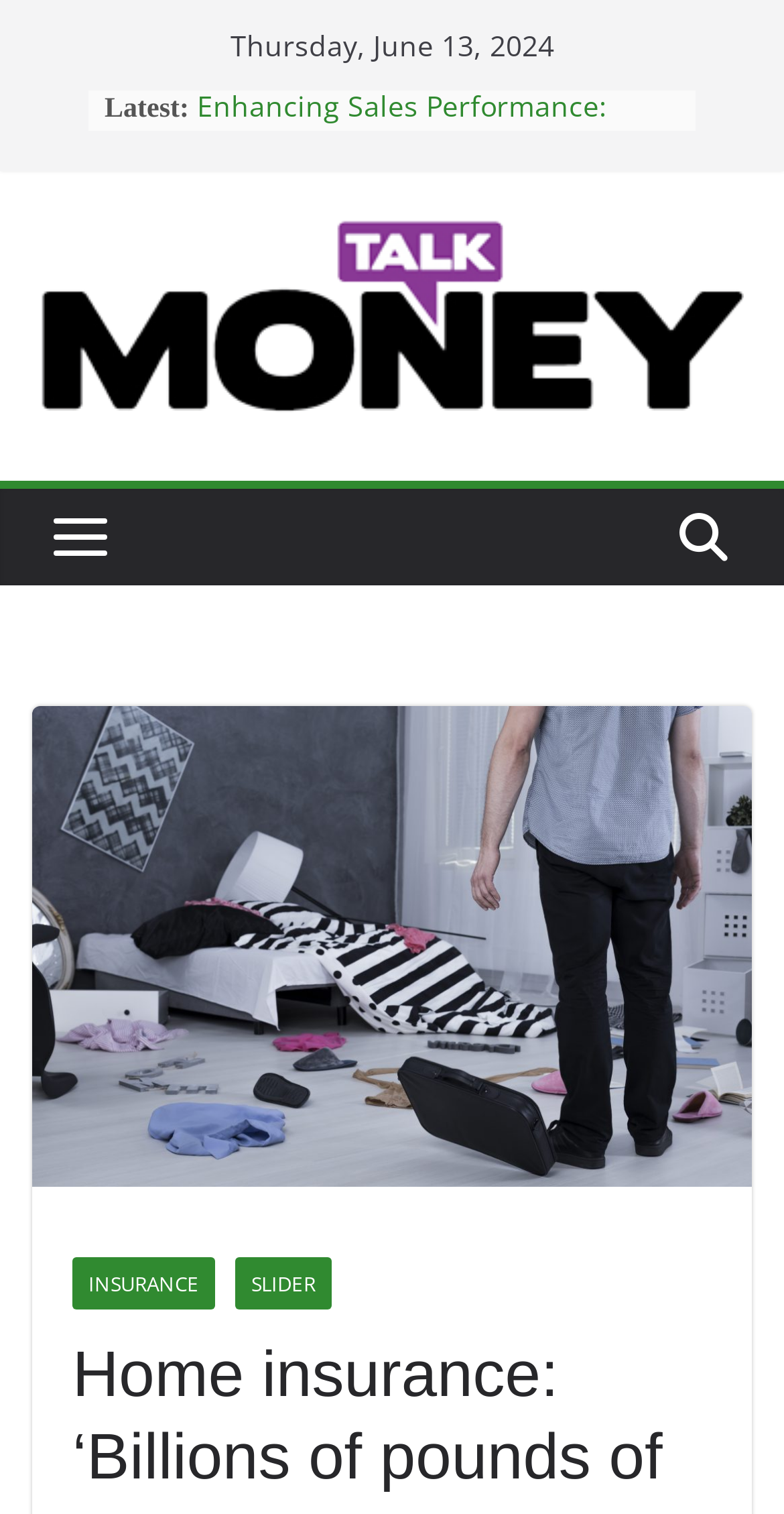Answer the following in one word or a short phrase: 
What is the purpose of the figure element on the webpage?

Unknown